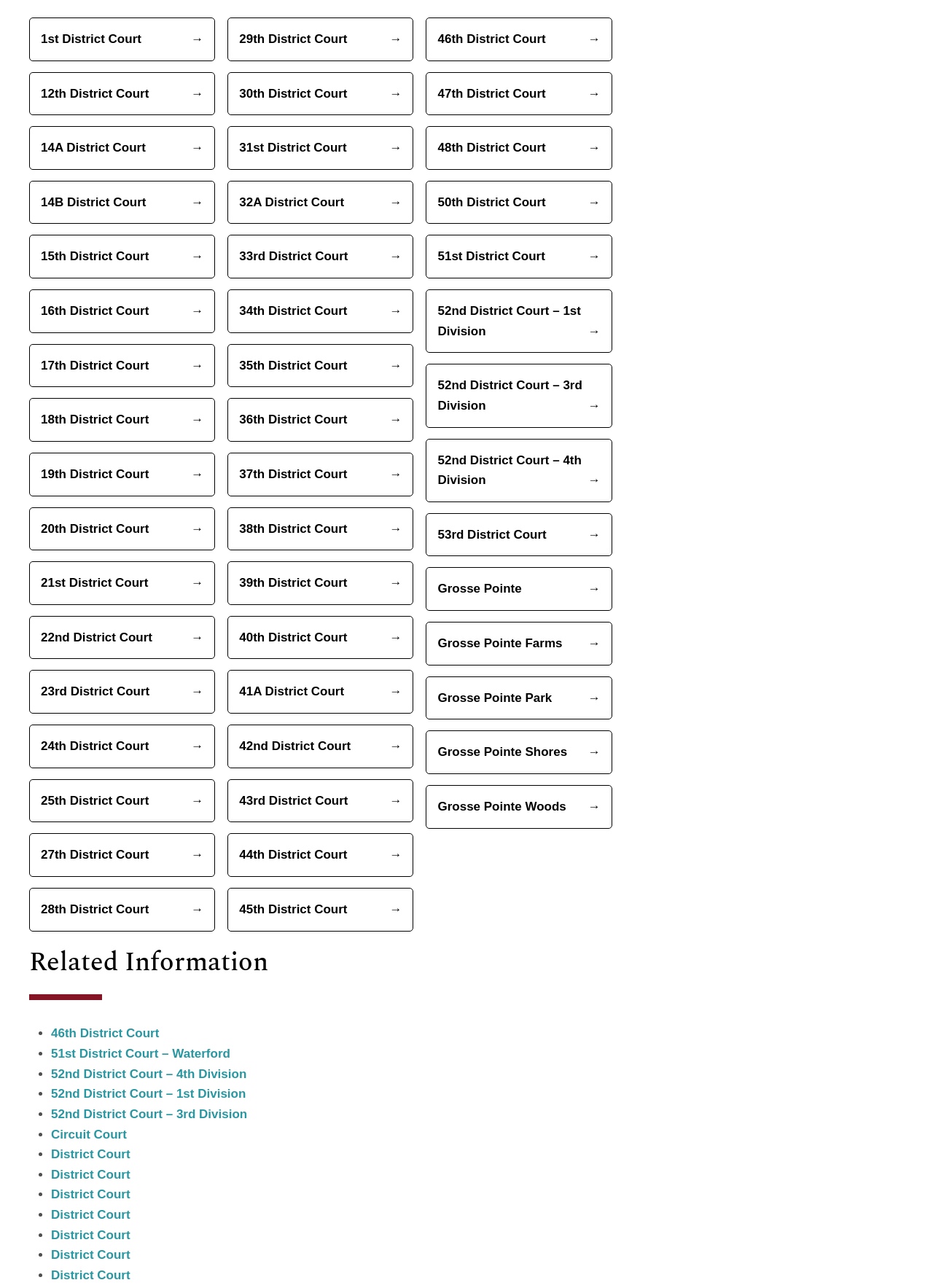Determine the bounding box coordinates of the region that needs to be clicked to achieve the task: "go back".

None